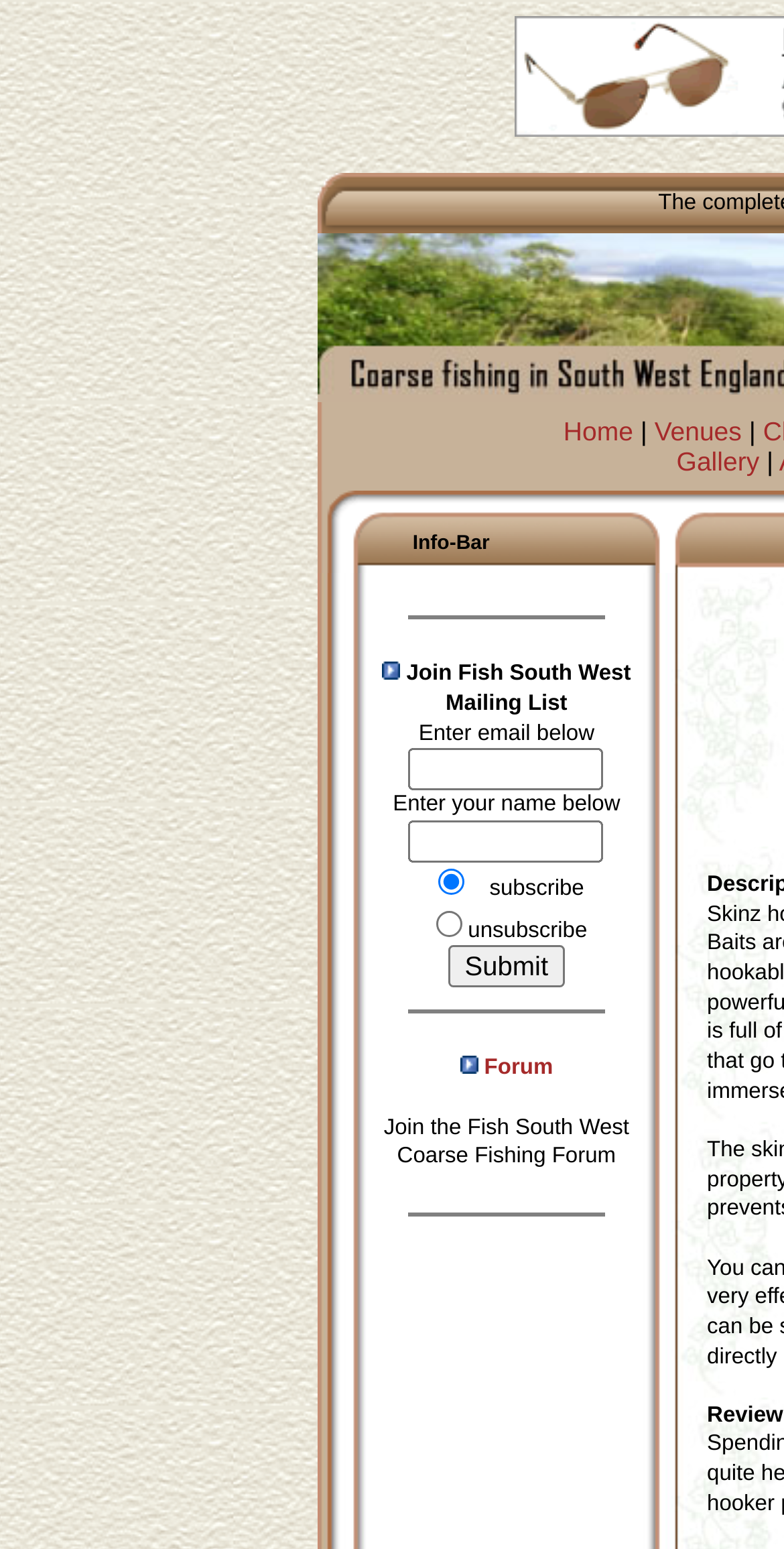Can you identify the bounding box coordinates of the clickable region needed to carry out this instruction: 'Enter email address'? The coordinates should be four float numbers within the range of 0 to 1, stated as [left, top, right, bottom].

[0.522, 0.483, 0.77, 0.511]